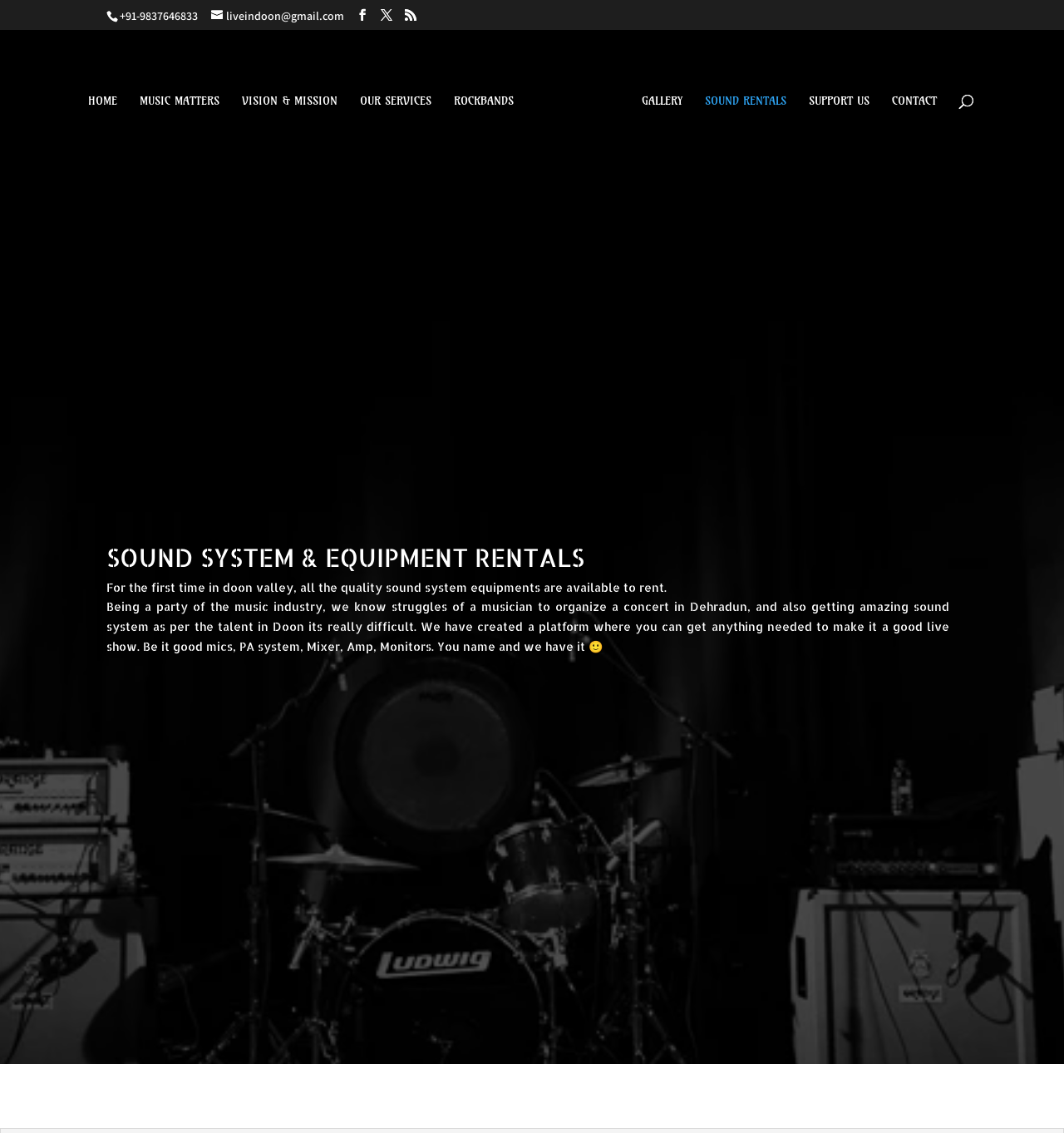Determine the heading of the webpage and extract its text content.

SOUND SYSTEM & EQUIPMENT RENTALS